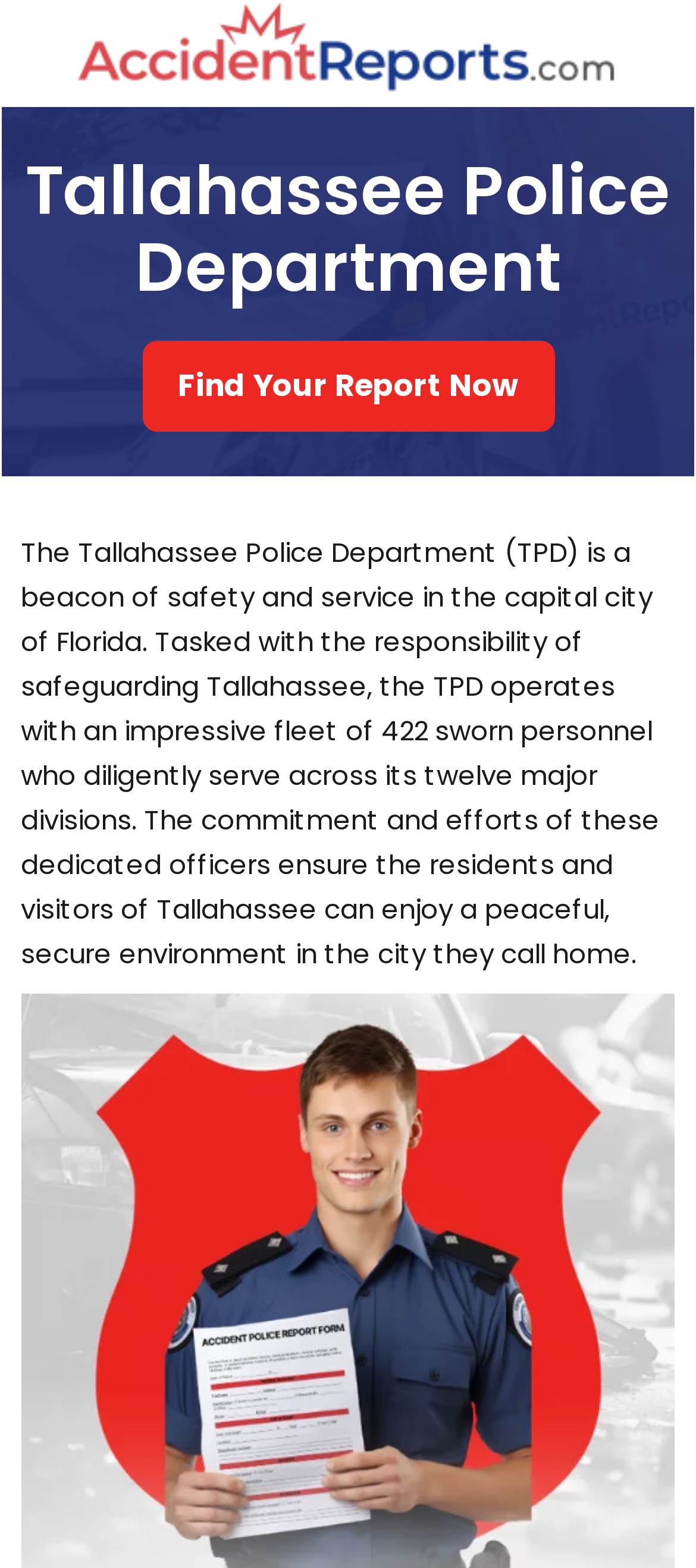Identify the bounding box of the UI element that matches this description: "Find Your Report Now".

[0.204, 0.217, 0.796, 0.275]